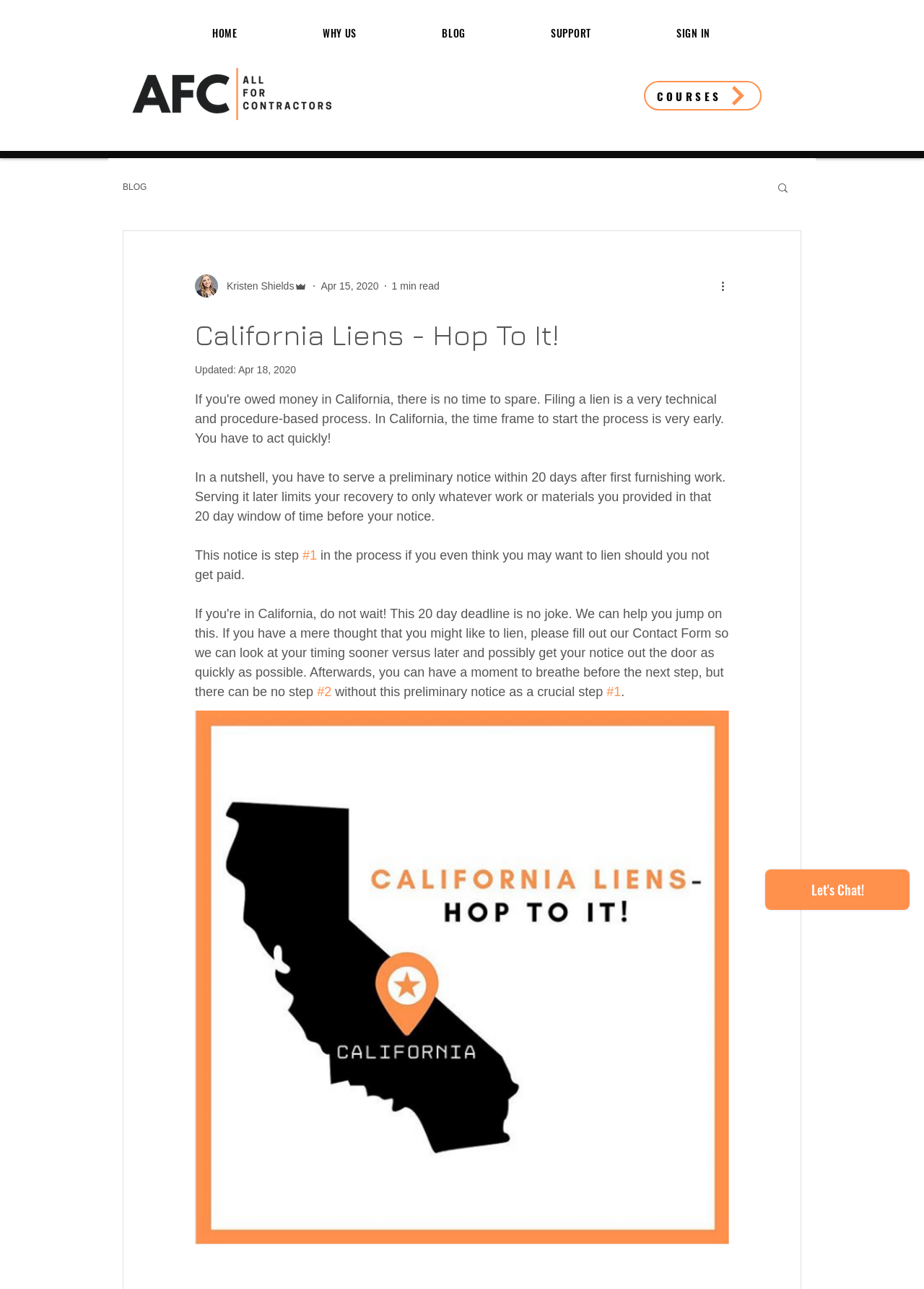Find the bounding box coordinates for the HTML element described in this sentence: "BLOG". Provide the coordinates as four float numbers between 0 and 1, in the format [left, top, right, bottom].

[0.133, 0.141, 0.159, 0.149]